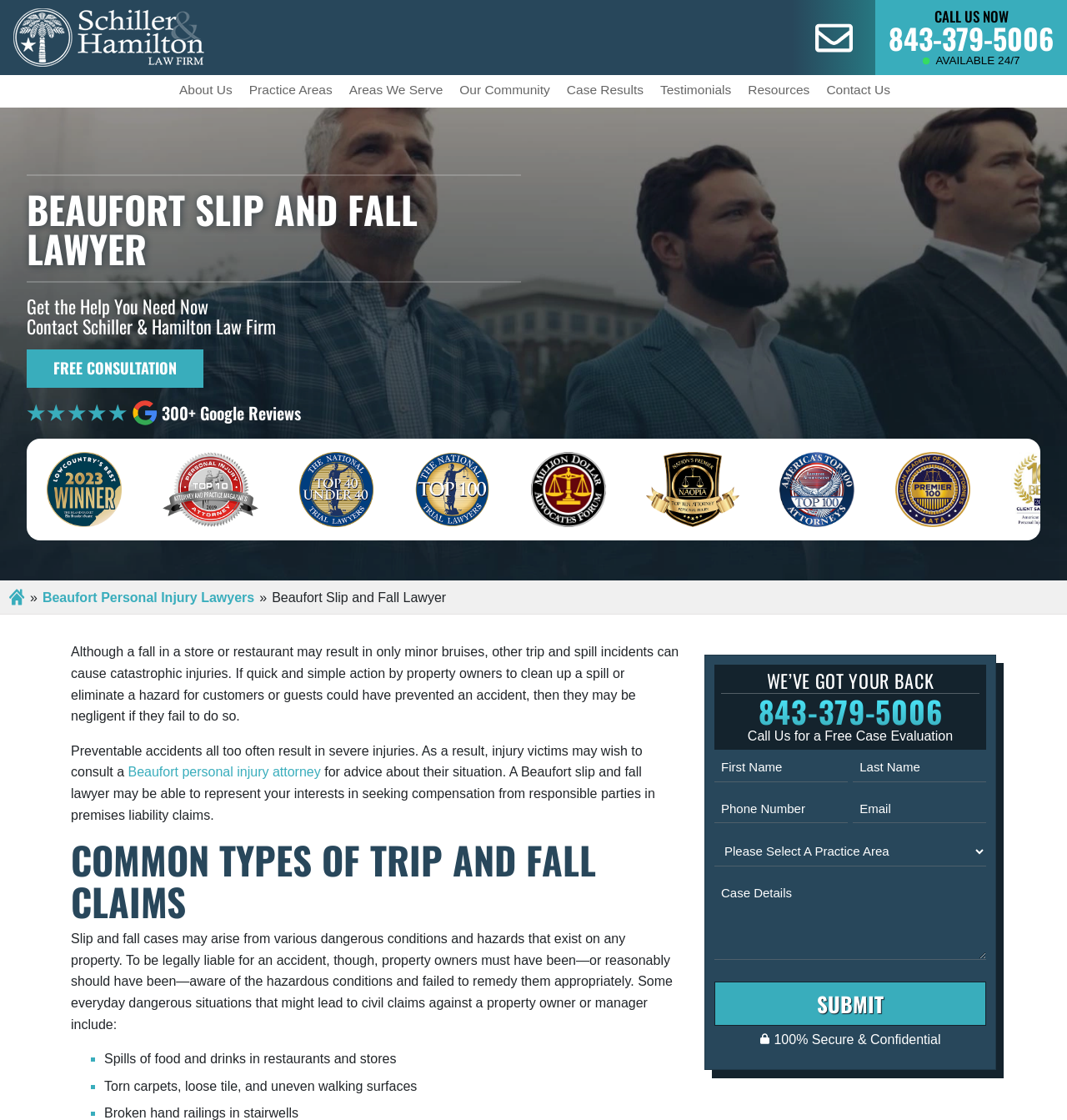What is the rating of the law firm based on Google reviews?
Using the information presented in the image, please offer a detailed response to the question.

I found the answer by looking at the image element with the text 'Google' and the static text element with the text '300+ Google Reviews' which indicates the rating of the law firm.